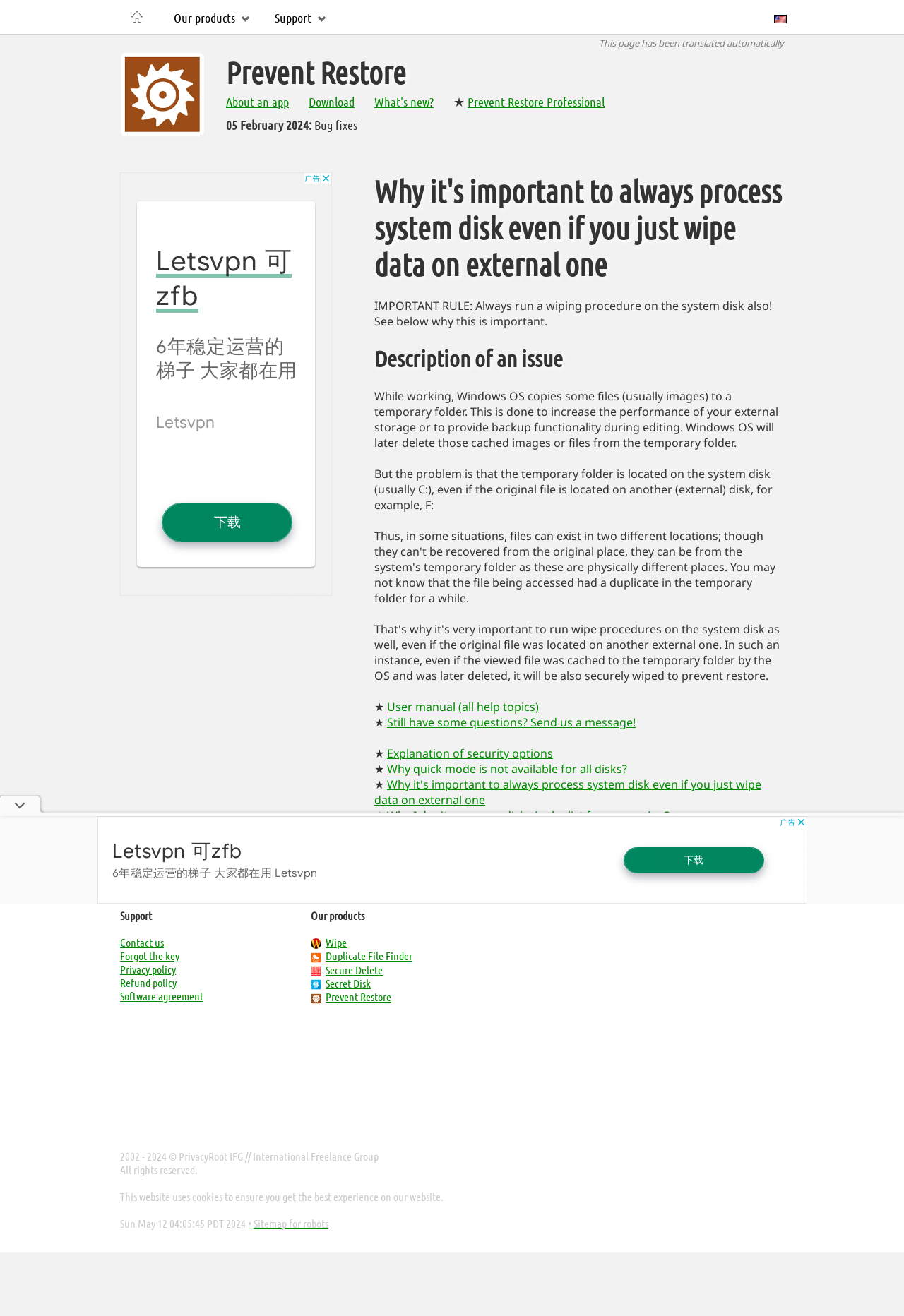What is the date mentioned in the webpage?
Based on the content of the image, thoroughly explain and answer the question.

I found a static text '05 February 2024:' in the webpage, which indicates a specific date.